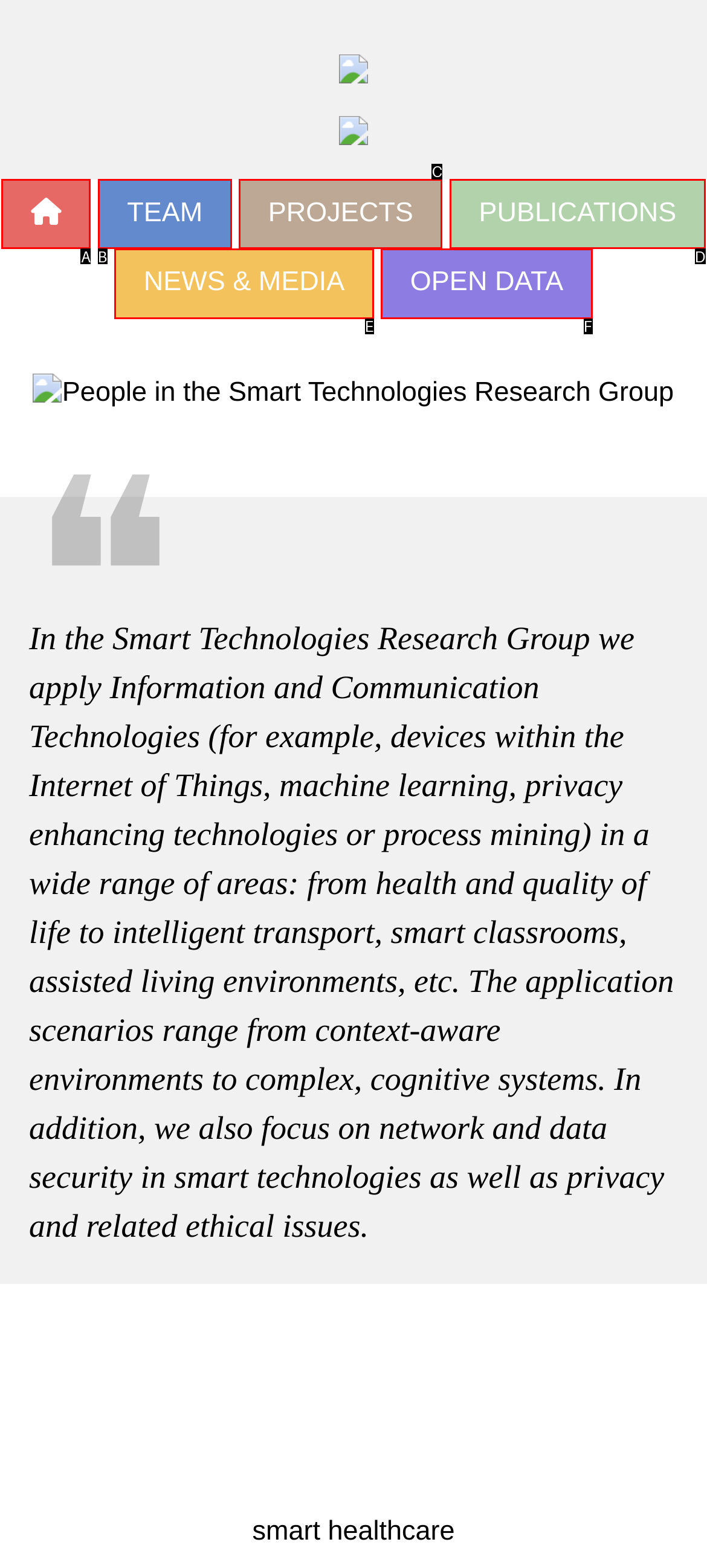Determine which option matches the description: placeholder="Schedule". Answer using the letter of the option.

None